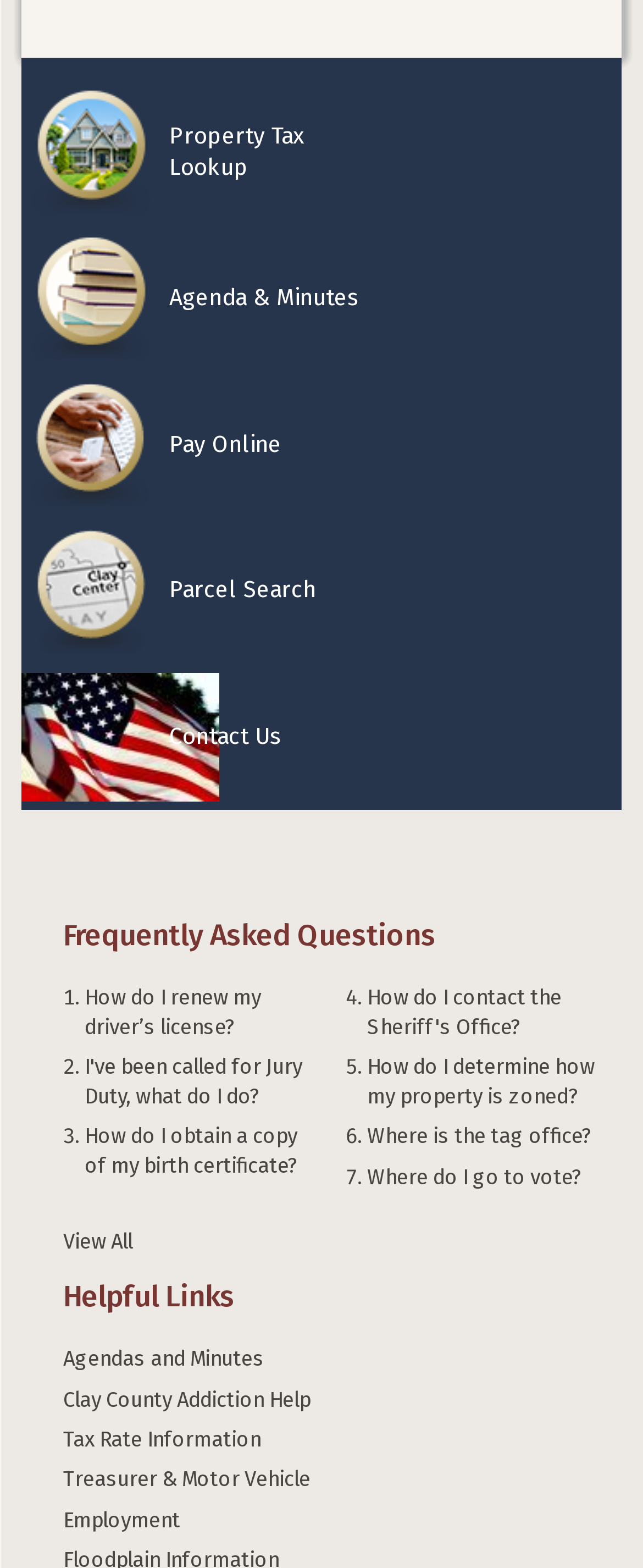Show the bounding box coordinates for the element that needs to be clicked to execute the following instruction: "Search for Parcel information". Provide the coordinates in the form of four float numbers between 0 and 1, i.e., [left, top, right, bottom].

[0.033, 0.335, 0.967, 0.419]